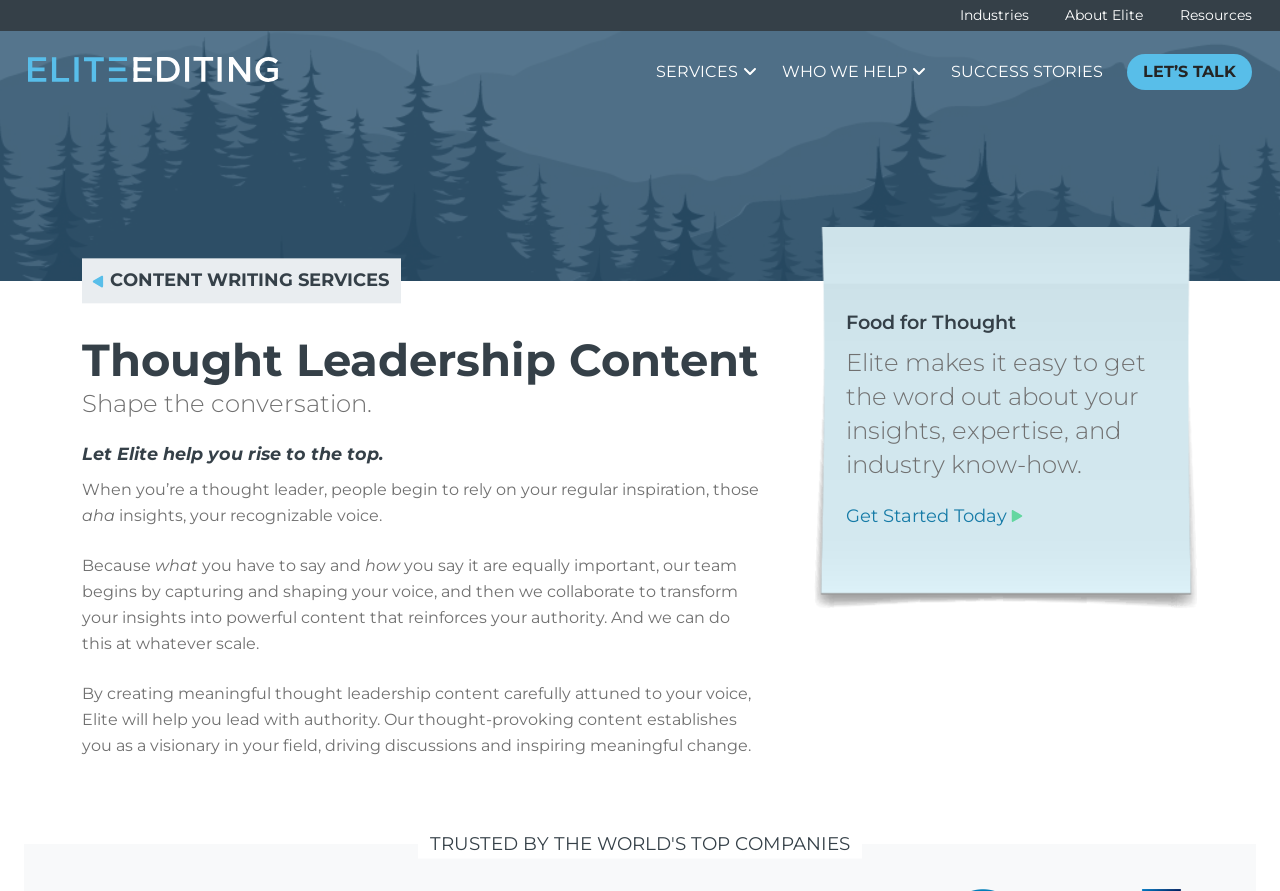What is the call-to-action on the webpage?
Please describe in detail the information shown in the image to answer the question.

The call-to-action on the webpage is 'Get Started Today', which is a link that encourages visitors to take action and start working with Elite Editing.